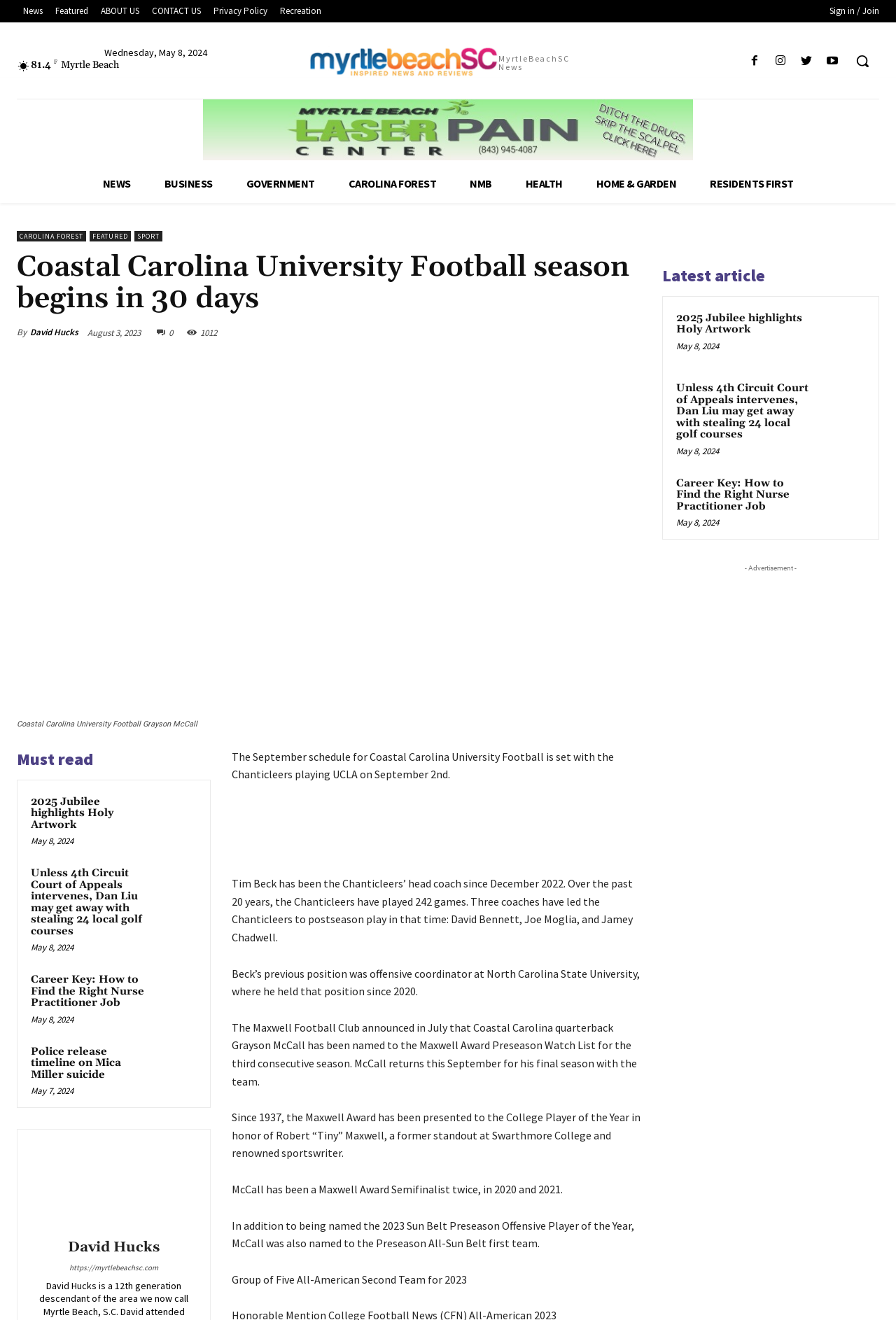What is the position of Tim Beck?
Based on the image, answer the question with as much detail as possible.

I found Tim Beck's position by reading the text 'Tim Beck has been the Chanticleers’ head coach since December 2022'.